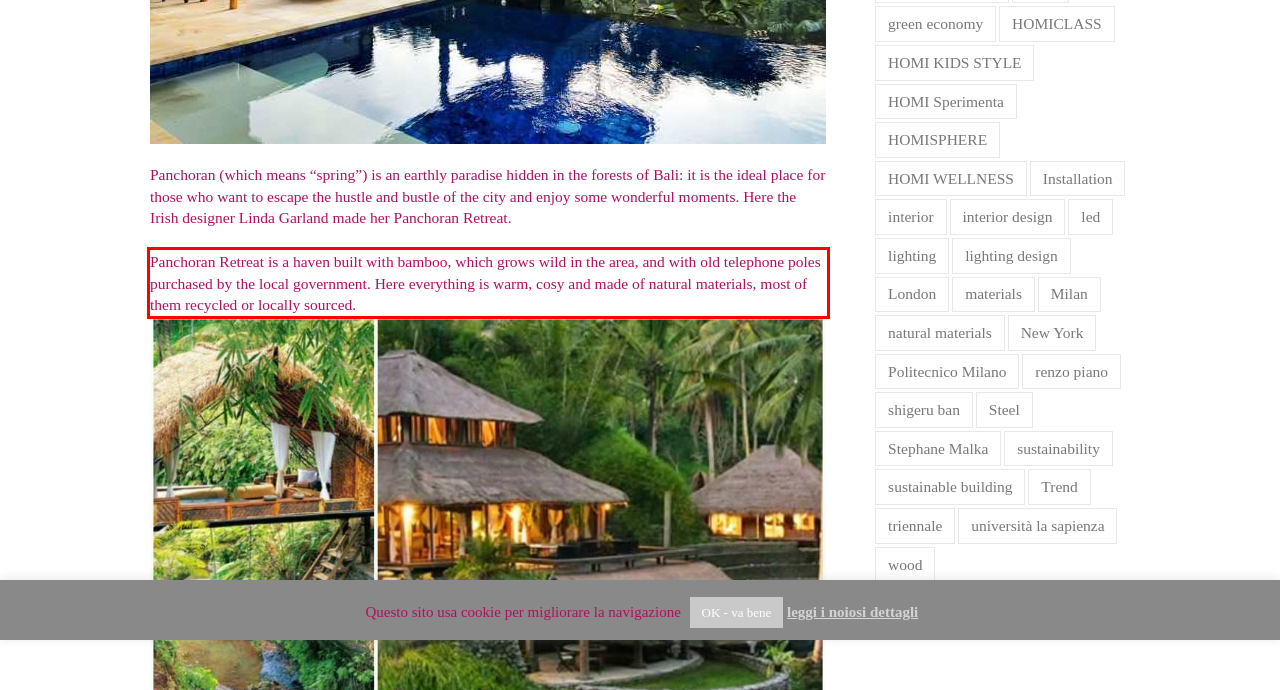Analyze the screenshot of the webpage and extract the text from the UI element that is inside the red bounding box.

Panchoran Retreat is a haven built with bamboo, which grows wild in the area, and with old telephone poles purchased by the local government. Here everything is warm, cosy and made of natural materials, most of them recycled or locally sourced.